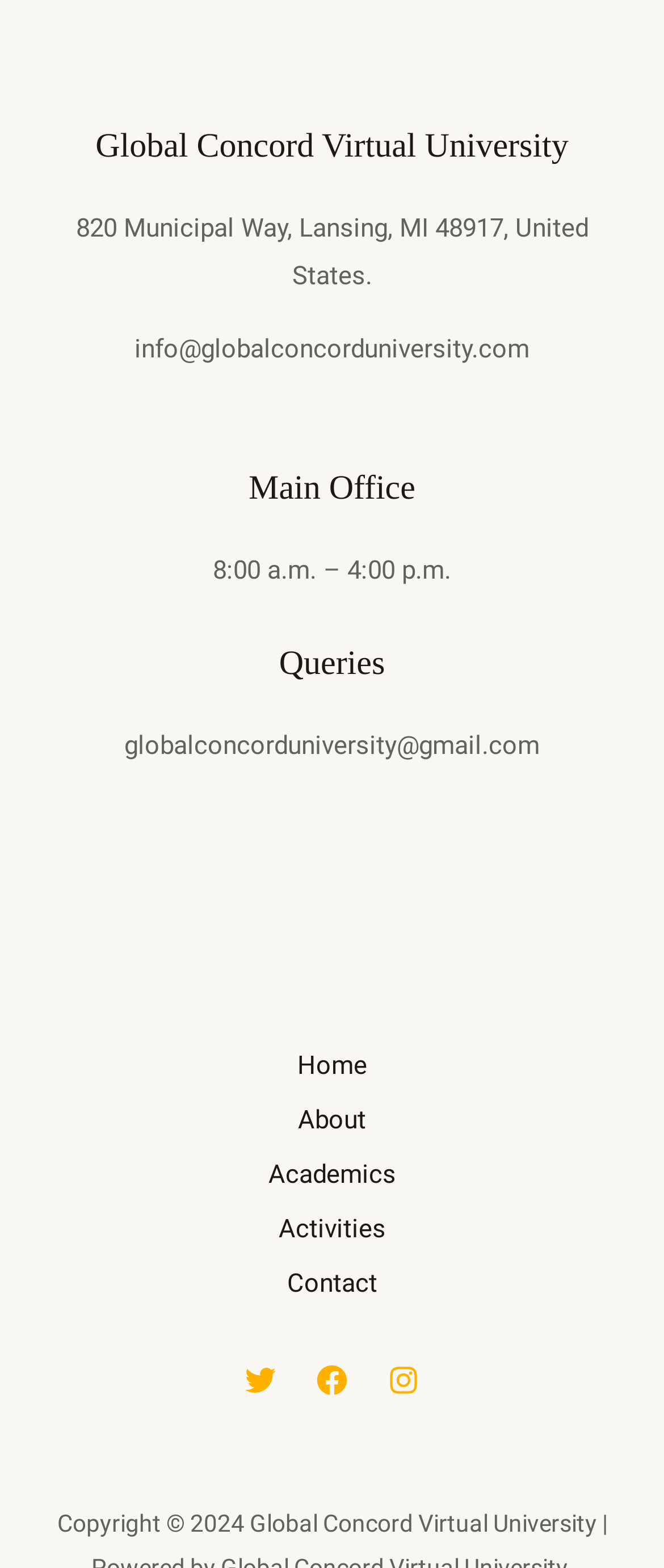Determine the bounding box coordinates of the clickable region to follow the instruction: "visit Twitter page".

[0.369, 0.87, 0.415, 0.889]